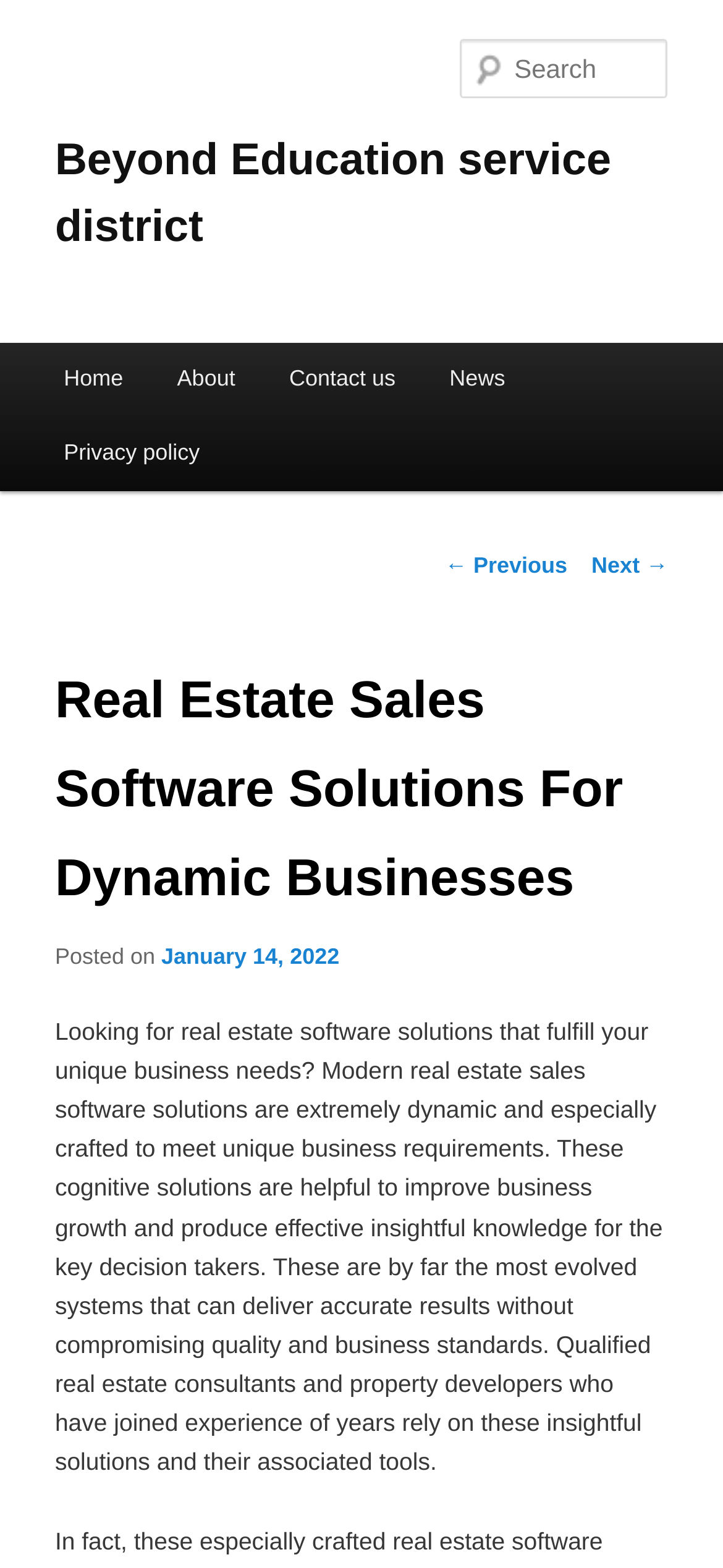Offer an in-depth caption of the entire webpage.

The webpage is about real estate sales software solutions, specifically designed for dynamic businesses. At the top, there is a heading that reads "Beyond Education service district" with a link to the same name. Below this, there is a search textbox labeled "Search" on the right side. 

On the left side, there is a main menu with links to "Home", "About", "Contact us", "News", and "Privacy policy". 

The main content of the page is divided into two sections. The top section has a heading that reads "Real Estate Sales Software Solutions For Dynamic Businesses" and a subheading that indicates the post was published on January 14, 2022. 

Below this, there is a large block of text that describes the benefits of modern real estate sales software solutions, including their ability to improve business growth, provide insightful knowledge, and deliver accurate results without compromising quality and business standards. The text also mentions that qualified real estate consultants and property developers rely on these solutions and their associated tools. 

At the bottom of the page, there are links to navigate to previous and next posts, labeled "← Previous" and "Next →" respectively.